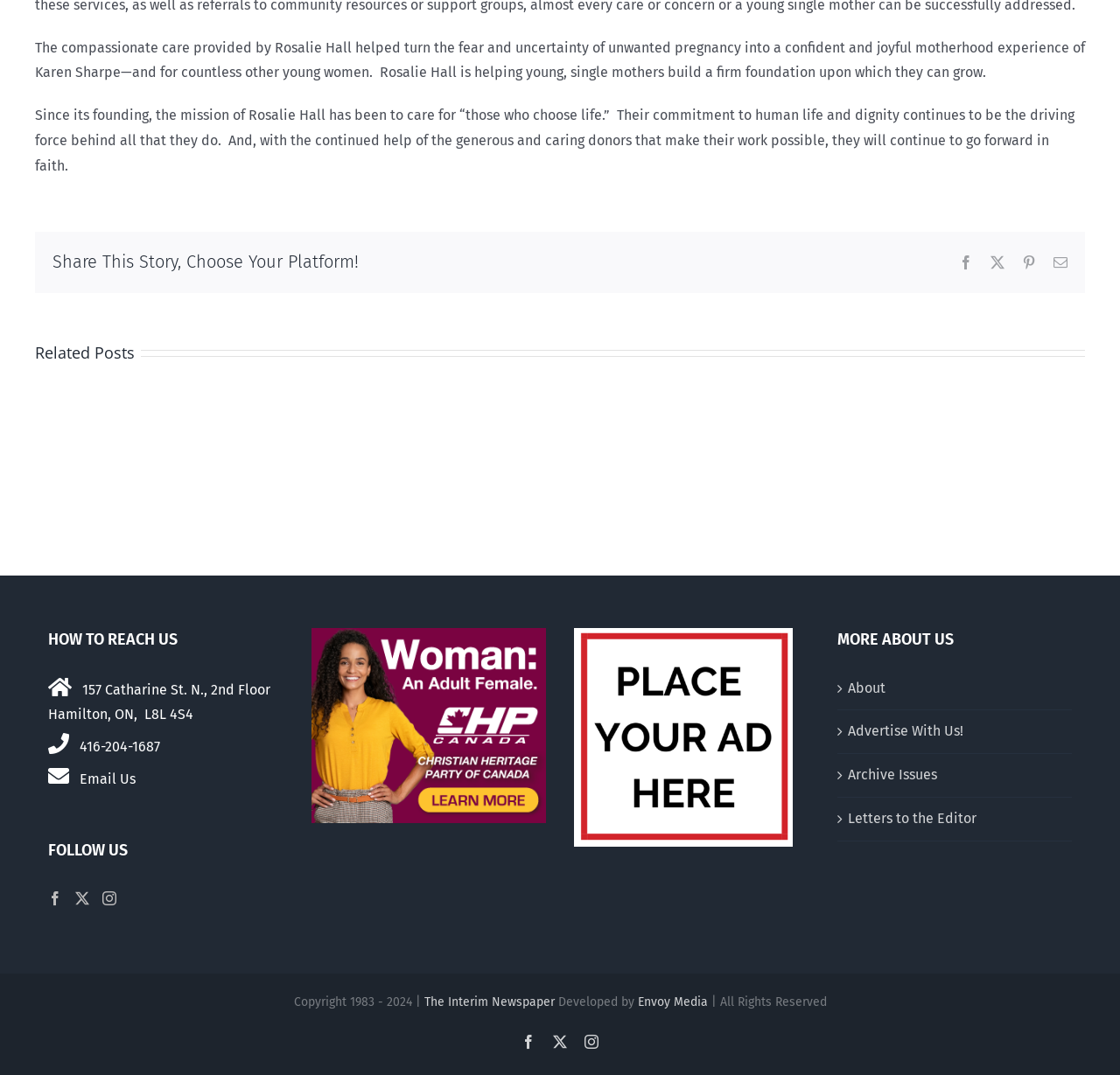What is the phone number of Rosalie Hall?
Answer the question with a thorough and detailed explanation.

The phone number of Rosalie Hall is mentioned in the StaticText element with OCR text '416-204-1687', which is located under the heading 'HOW TO REACH US'.